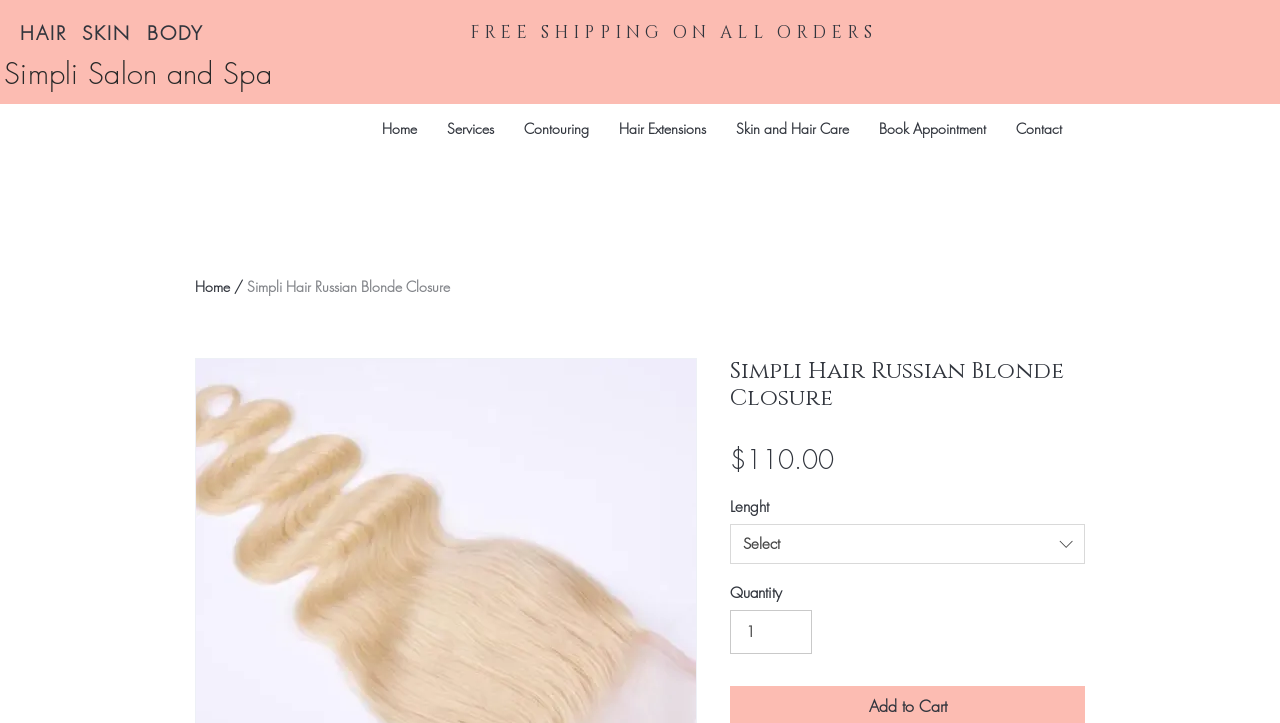Locate the bounding box coordinates of the clickable area needed to fulfill the instruction: "Change the quantity of the Russian Blonde Closure".

[0.57, 0.844, 0.634, 0.904]